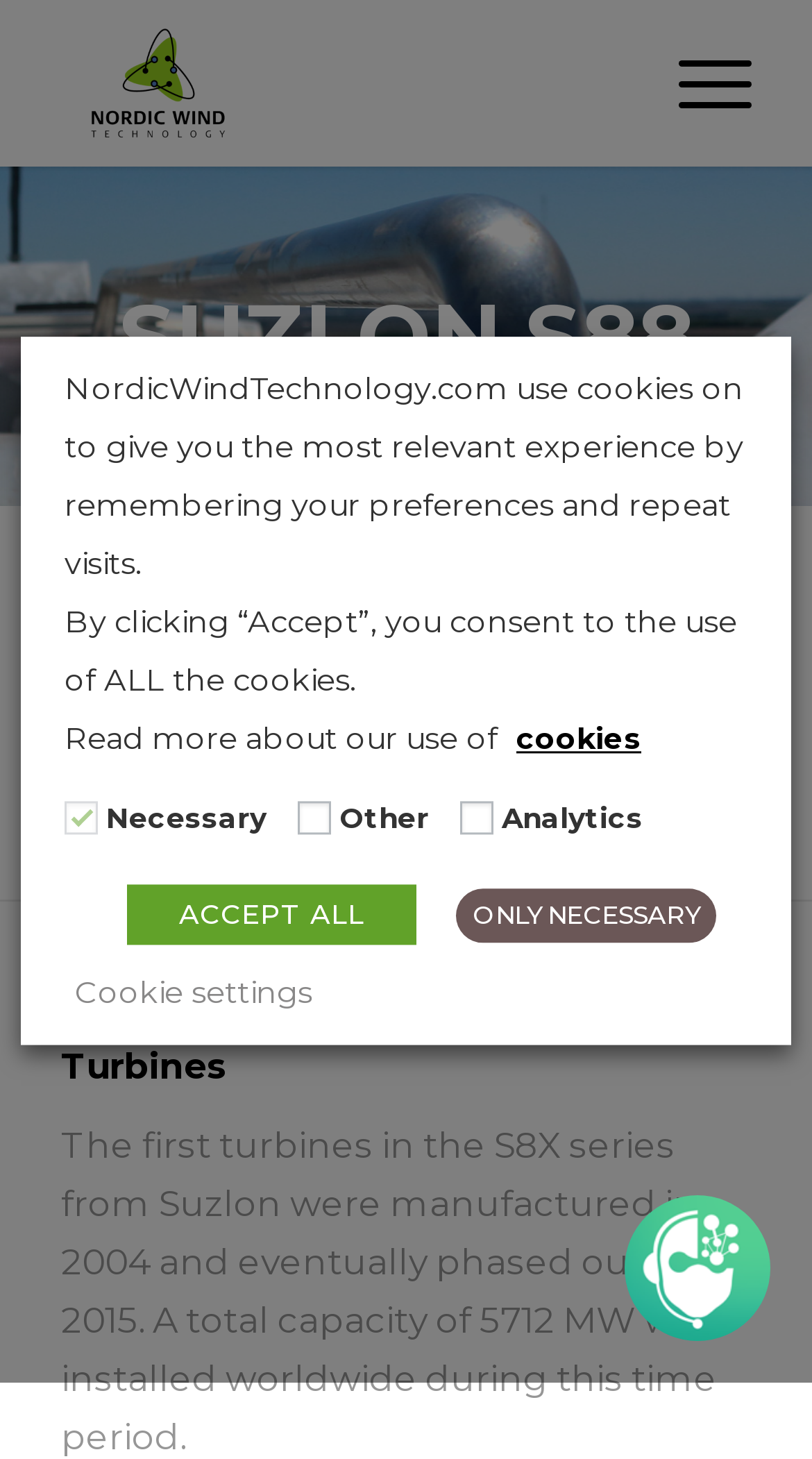What is the name of the wind turbine series?
Using the image as a reference, give an elaborate response to the question.

From the StaticText element 'SUZLON S88' and the heading 'Suzlon S88 (S82 – S97)', we can infer that the wind turbine series is S8X.